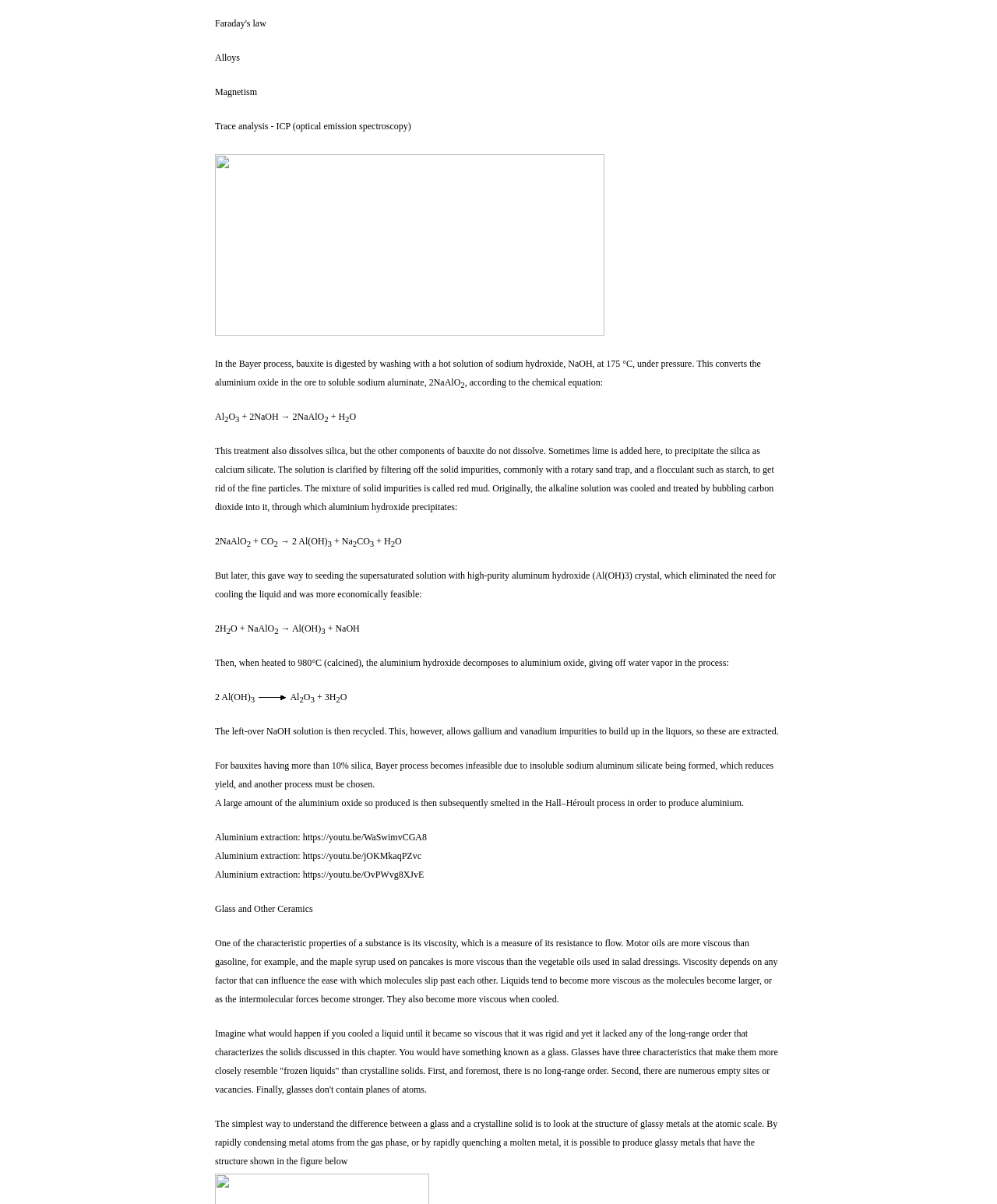Using the details from the image, please elaborate on the following question: What is the name of the mixture of solid impurities produced in the Bayer process?

The question is asking about the name of the mixture of solid impurities produced in the Bayer process. According to the webpage, the mixture of solid impurities is called red mud, which is produced during the clarification of the solution.